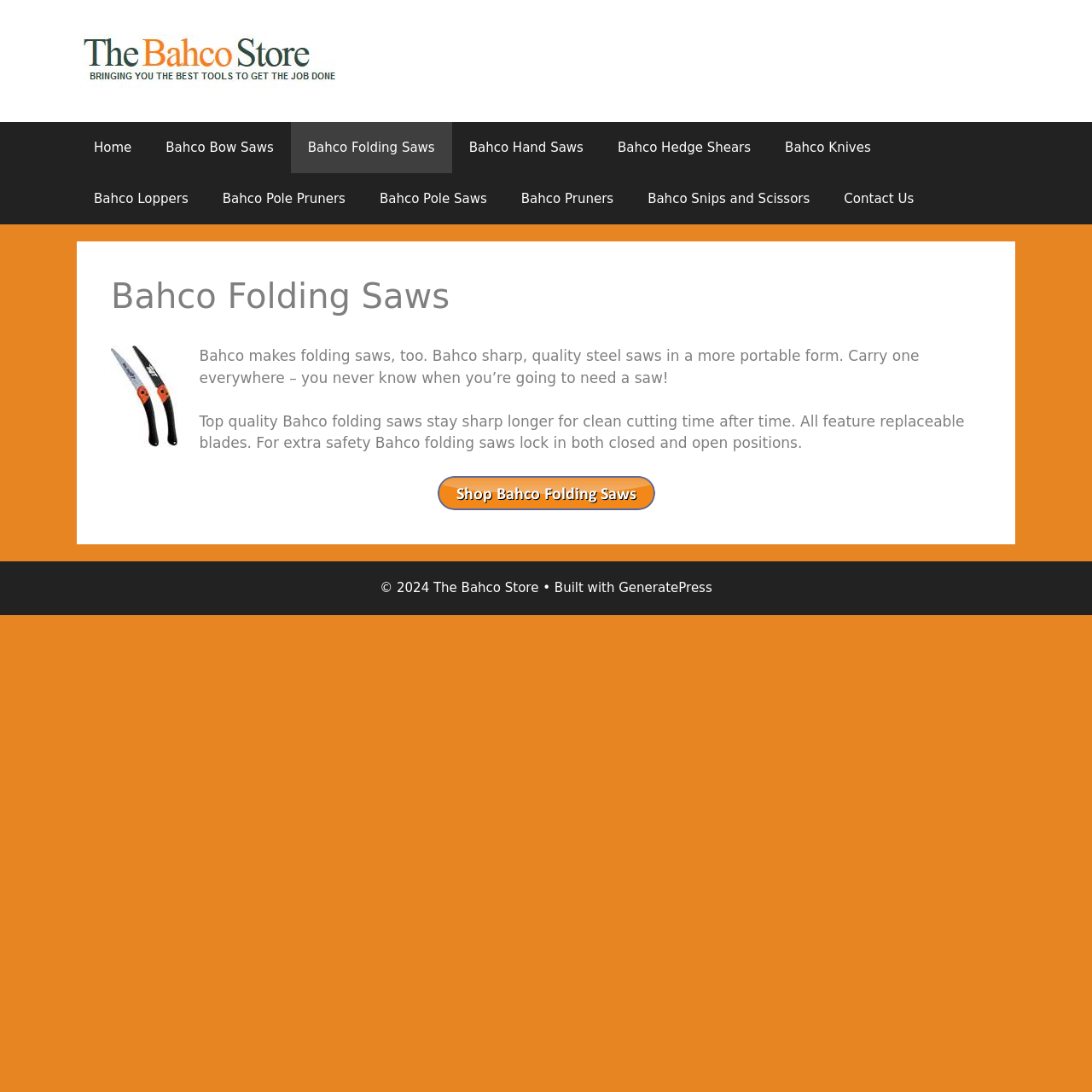Extract the bounding box coordinates of the UI element described: "Bahco Snips and Scissors". Provide the coordinates in the format [left, top, right, bottom] with values ranging from 0 to 1.

[0.577, 0.159, 0.757, 0.205]